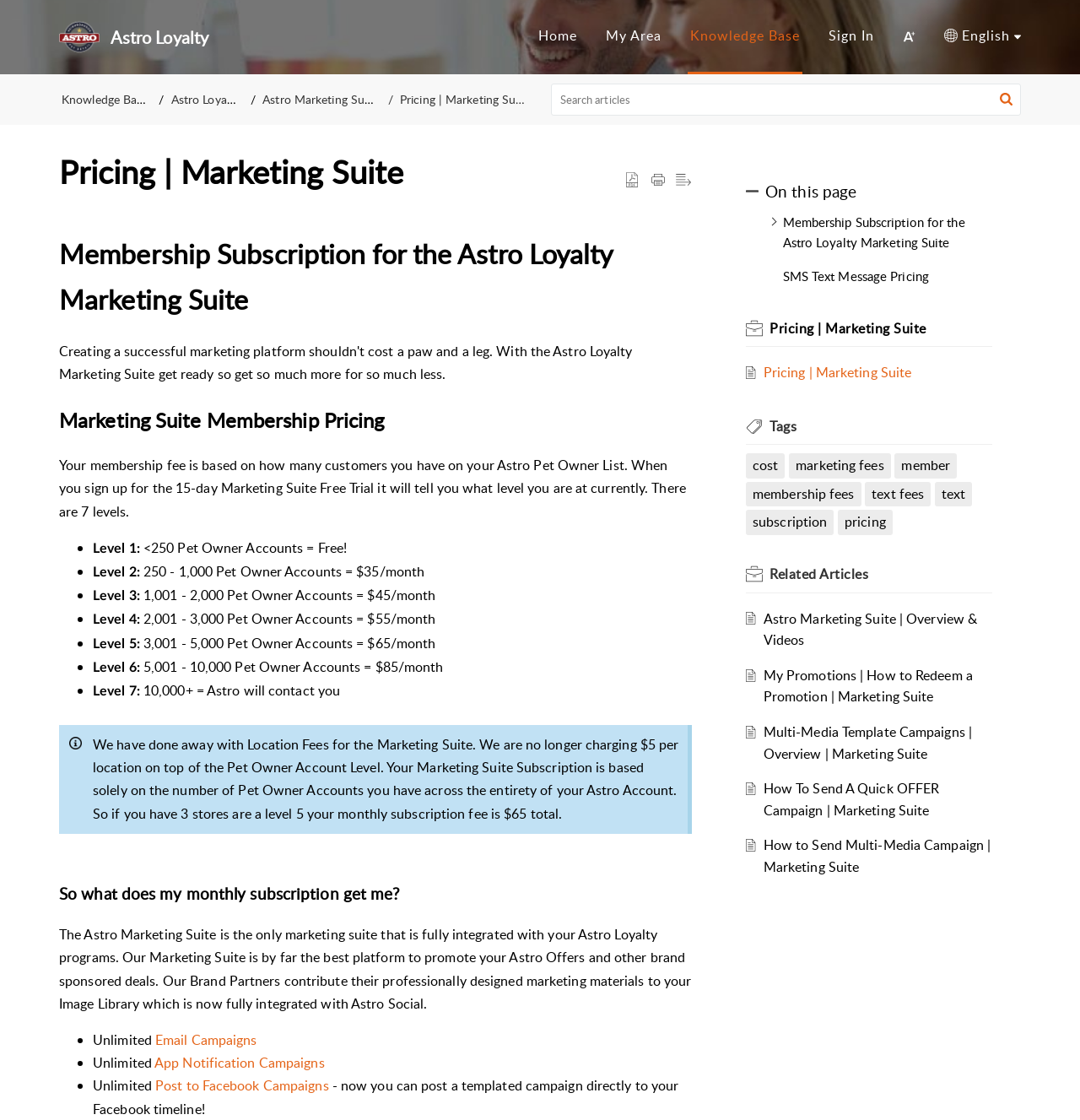Identify the bounding box coordinates of the clickable section necessary to follow the following instruction: "Click on Level 1". The coordinates should be presented as four float numbers from 0 to 1, i.e., [left, top, right, bottom].

[0.086, 0.484, 0.13, 0.496]